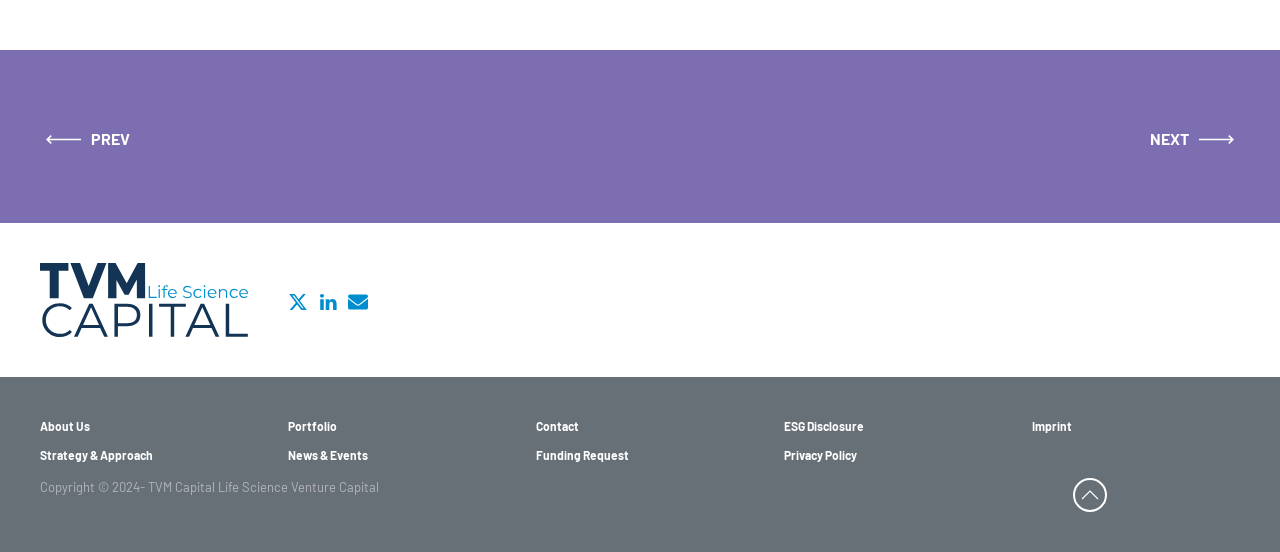Can you specify the bounding box coordinates of the area that needs to be clicked to fulfill the following instruction: "view about us"?

[0.031, 0.755, 0.194, 0.791]